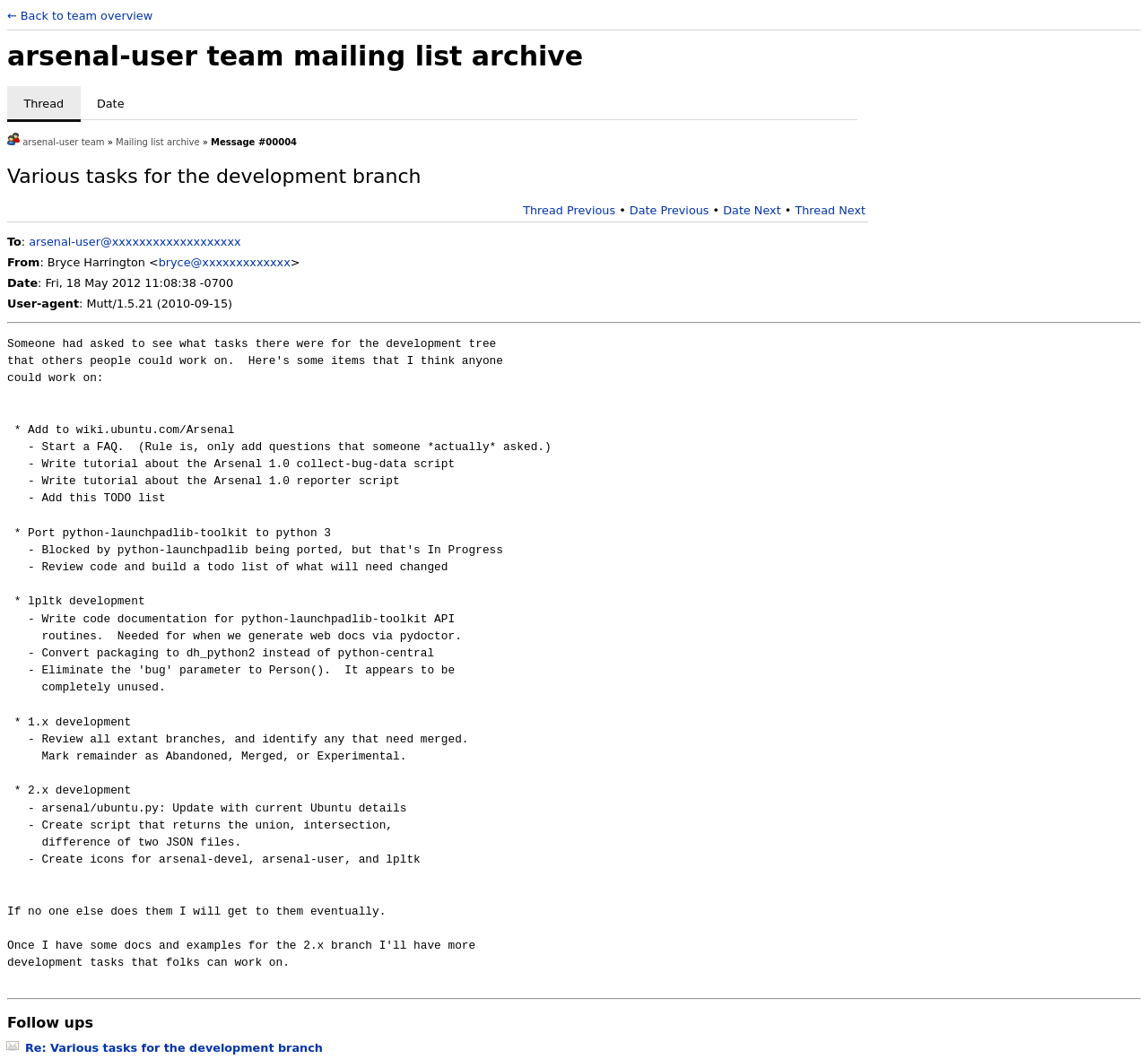Please provide a comprehensive response to the question based on the details in the image: How many separators are there in the webpage?

There are two separator elements in the webpage, one located at the middle of the webpage and the other at the bottom of the webpage, both with horizontal orientation.